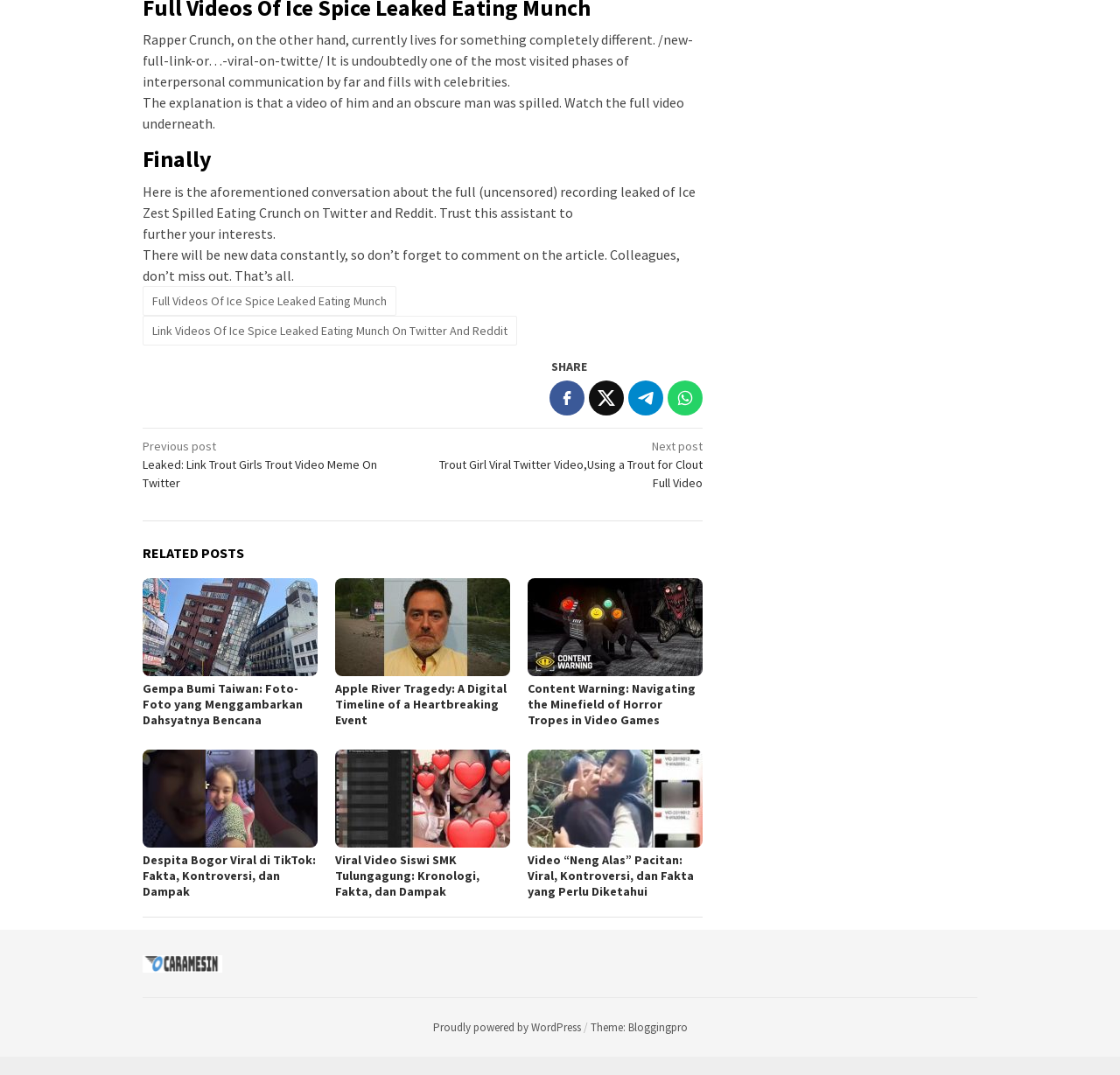How many images are there on the webpage?
Based on the image, give a concise answer in the form of a single word or short phrase.

7